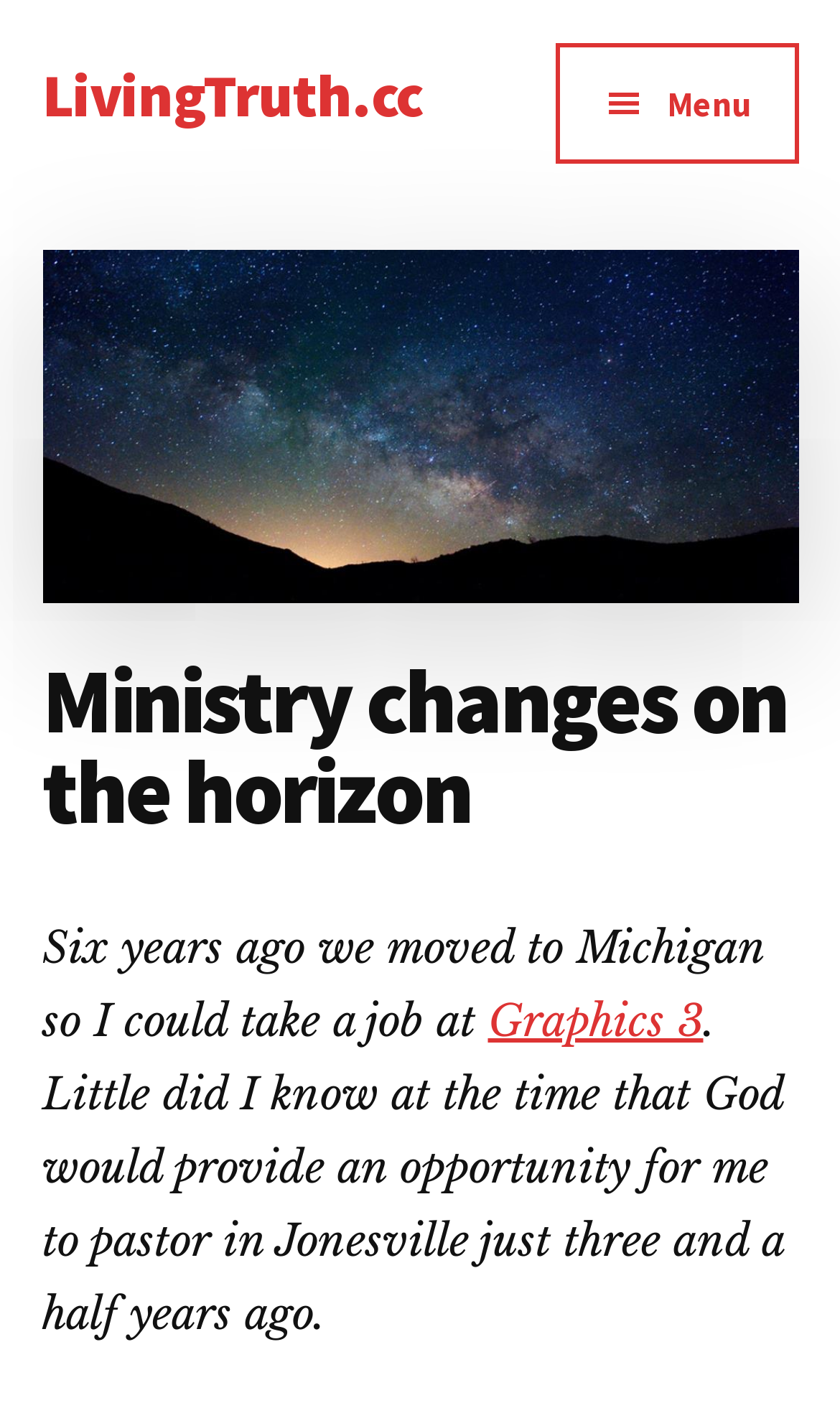Identify the bounding box of the UI element described as follows: "aria-label="Twitter"". Provide the coordinates as four float numbers in the range of 0 to 1 [left, top, right, bottom].

None